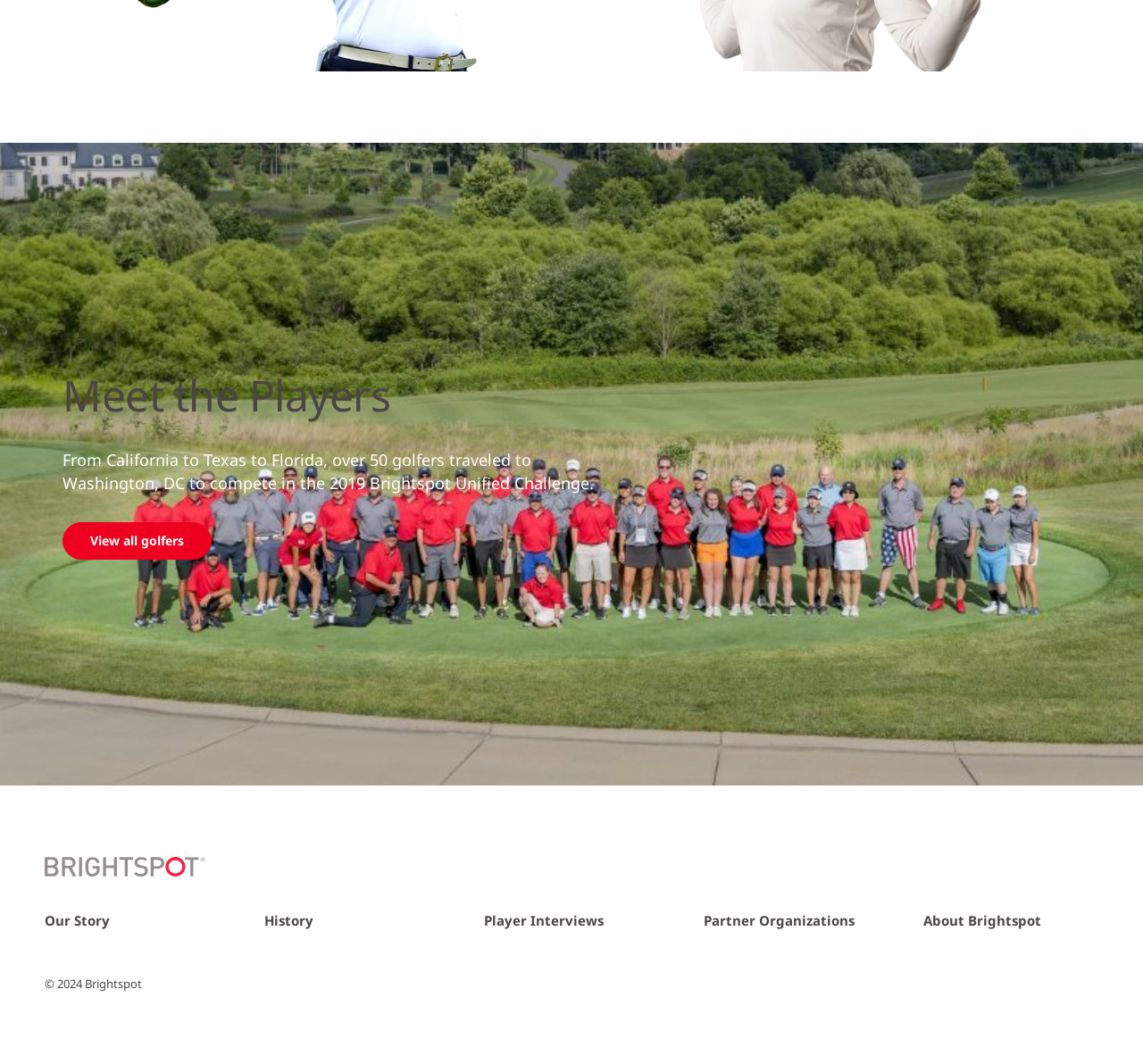What is the theme of the webpage?
Answer the question with a thorough and detailed explanation.

The webpage appears to be about golf, as indicated by the text 'From California to Texas to Florida, over 50 golfers traveled to Washington, DC to compete in the 2019 Brightspot Unified Challenge.' and the presence of links related to golf.